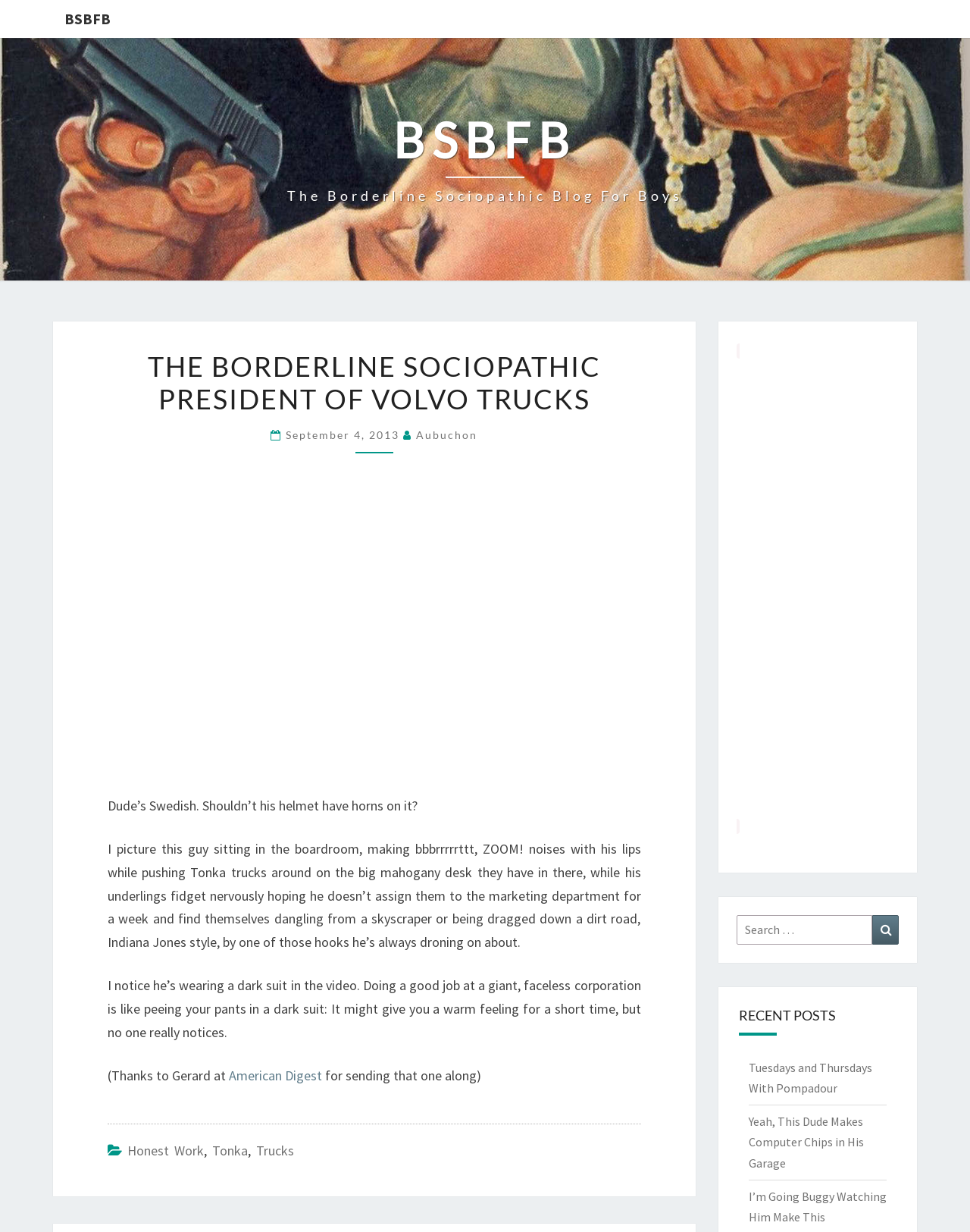Can you find the bounding box coordinates of the area I should click to execute the following instruction: "Read the recent post Tuesdays and Thursdays With Pompadour"?

[0.771, 0.86, 0.899, 0.889]